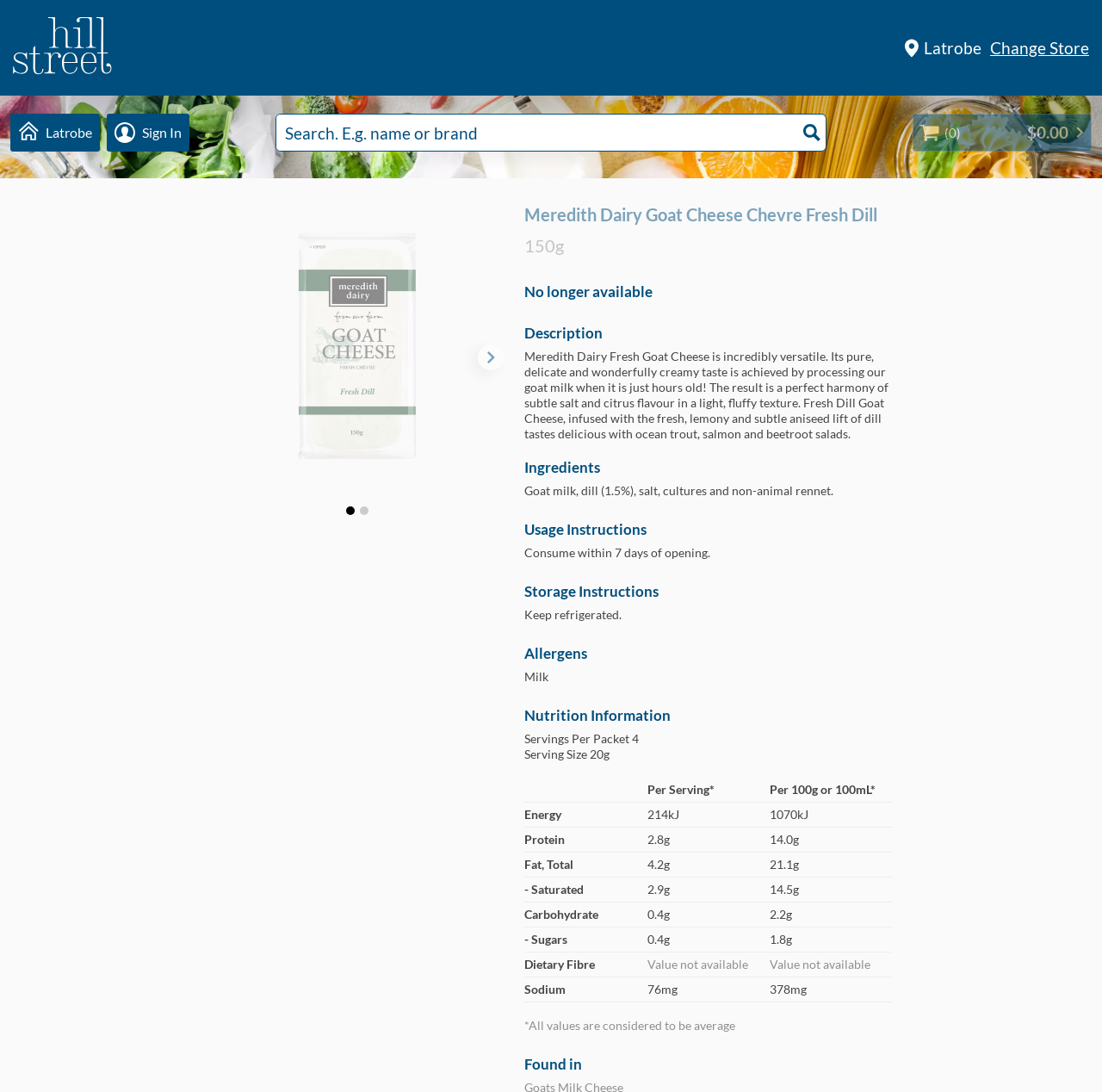Determine the bounding box coordinates of the element that should be clicked to execute the following command: "Go to Home".

None